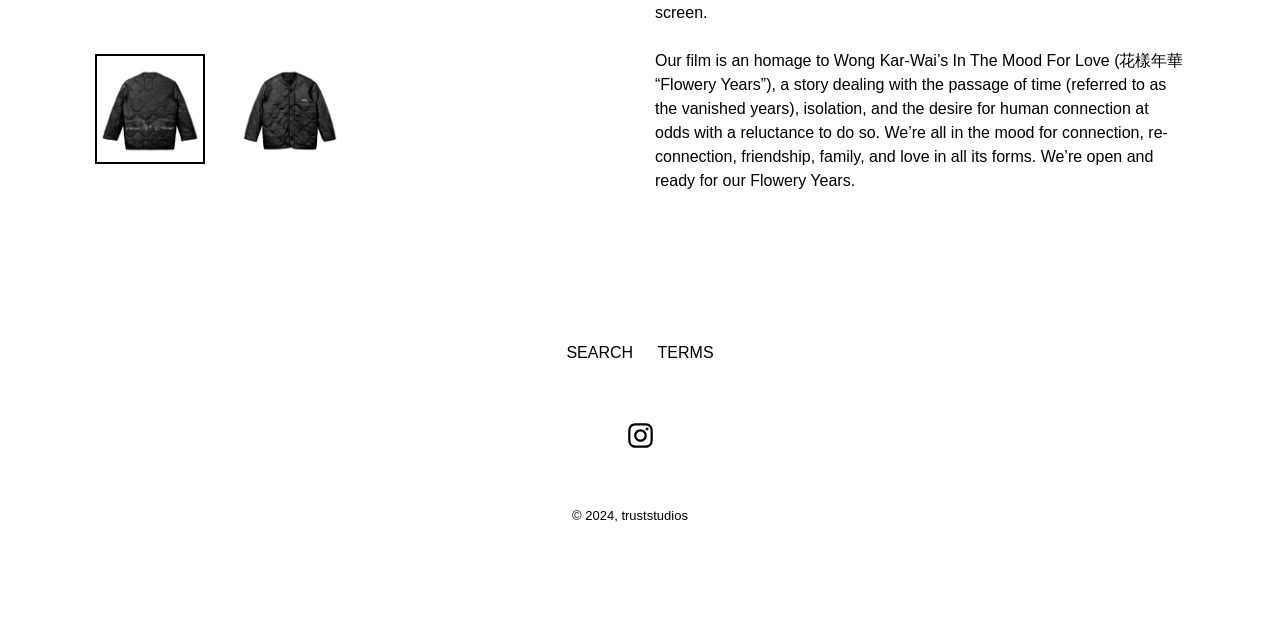Show the bounding box coordinates for the HTML element described as: "alt="Flowery Years Jacket, Black"".

[0.074, 0.084, 0.16, 0.256]